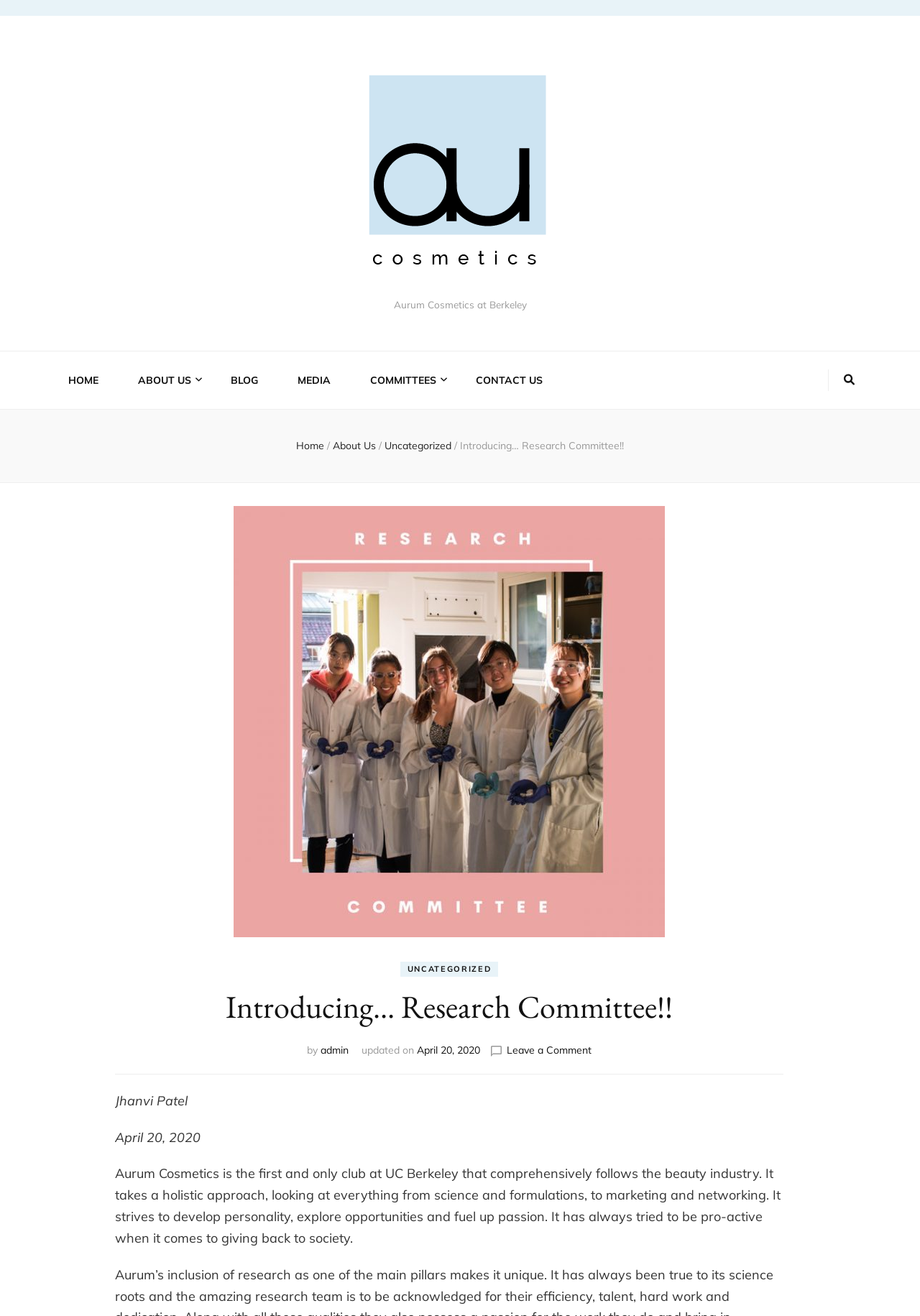Find the bounding box coordinates for the area that must be clicked to perform this action: "Click the CONTACT US link".

[0.517, 0.284, 0.59, 0.294]